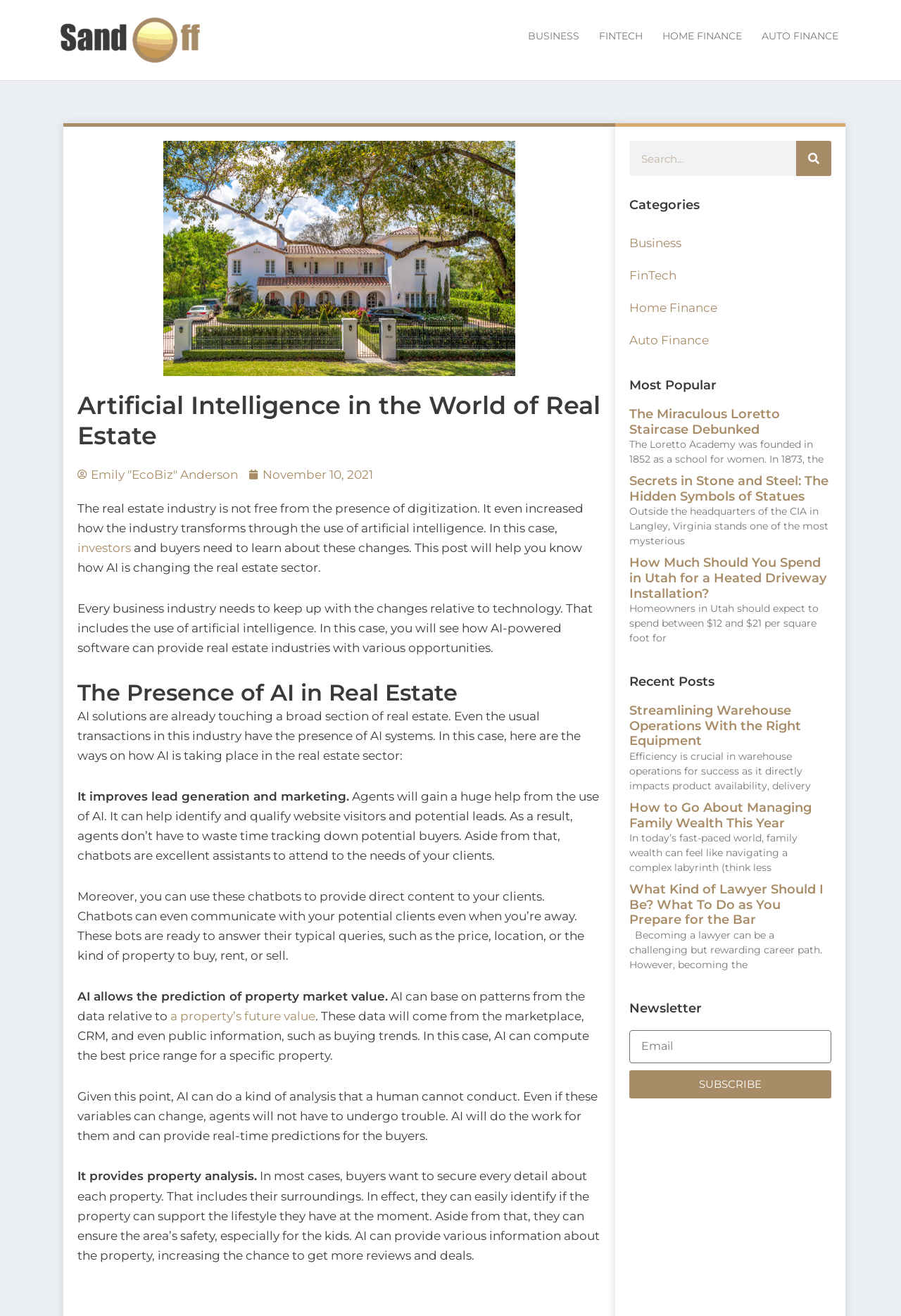Find the bounding box coordinates for the element that must be clicked to complete the instruction: "Click on the 'Home' link". The coordinates should be four float numbers between 0 and 1, indicated as [left, top, right, bottom].

None